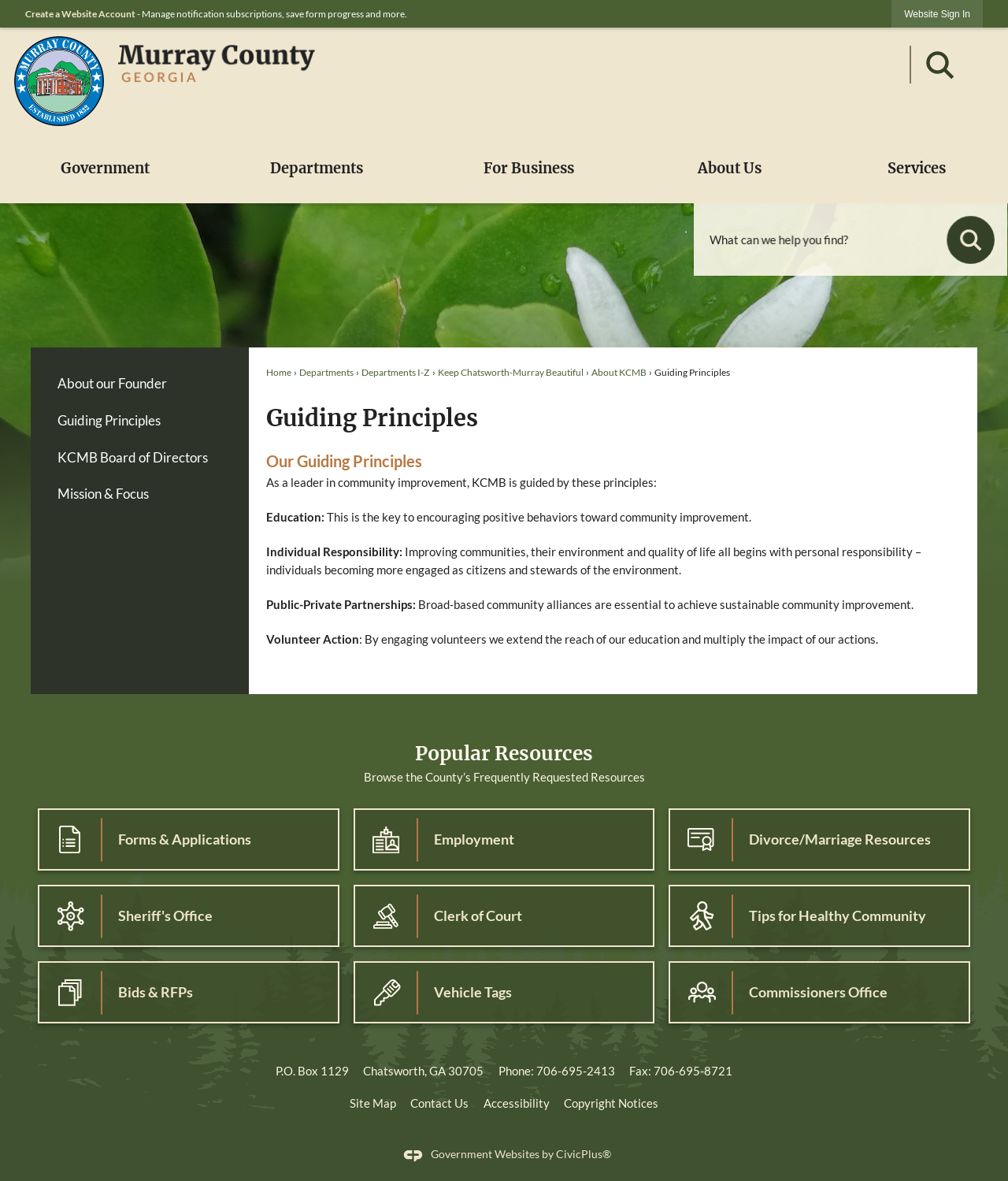What is the name of the platform used to build the website? Examine the screenshot and reply using just one word or a brief phrase.

CivicPlus